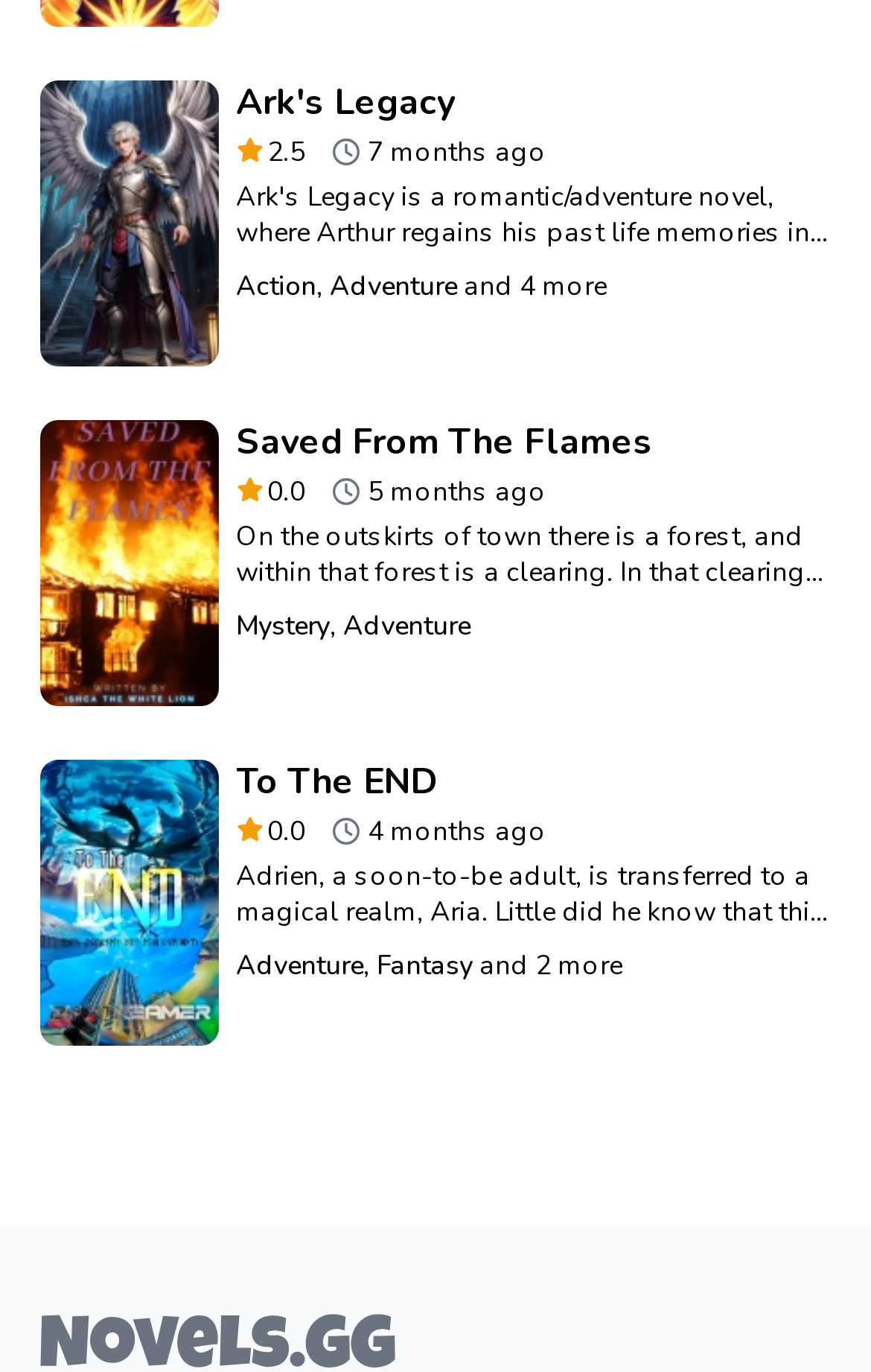Using the provided element description "Saved From The Flames", determine the bounding box coordinates of the UI element.

[0.271, 0.306, 0.954, 0.339]